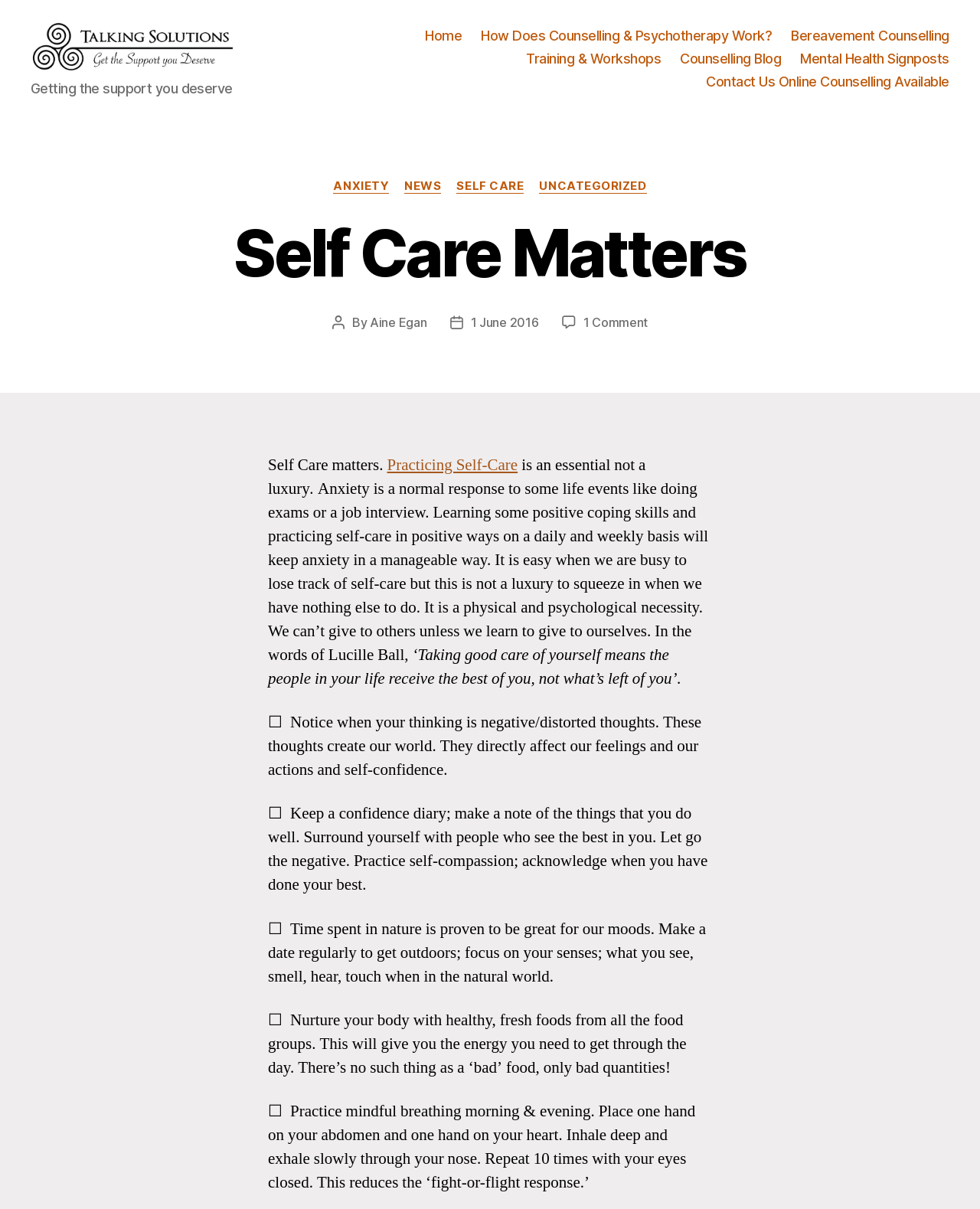What is the name of the counseling service?
Give a single word or phrase answer based on the content of the image.

Talking Solutions